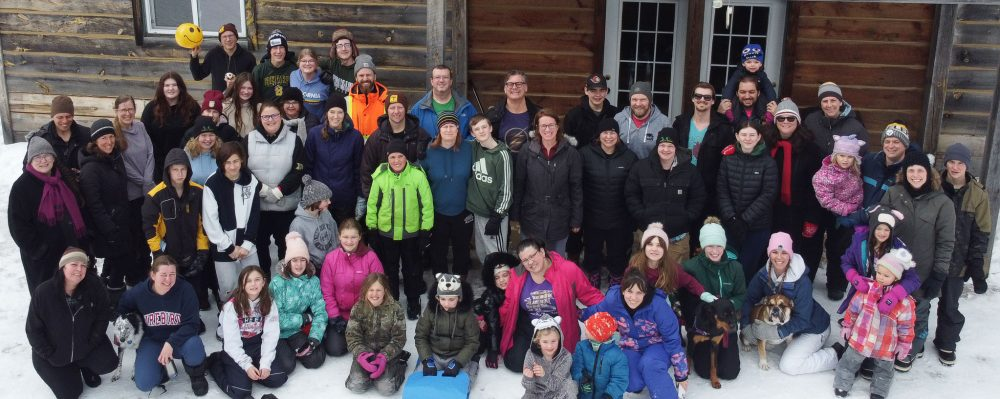Use a single word or phrase to answer the question: 
How many dogs are present in the scene?

A few